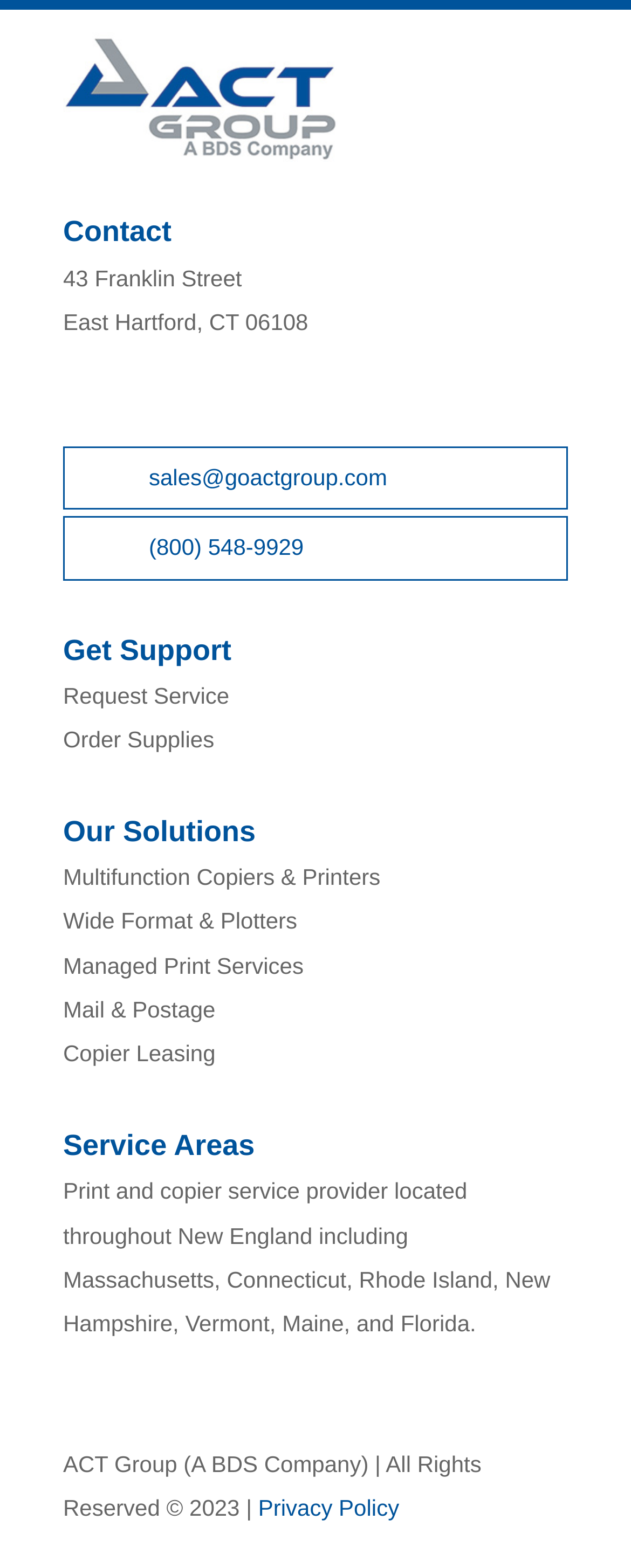Please find the bounding box coordinates of the section that needs to be clicked to achieve this instruction: "Click the Facebook icon".

[0.1, 0.262, 0.203, 0.279]